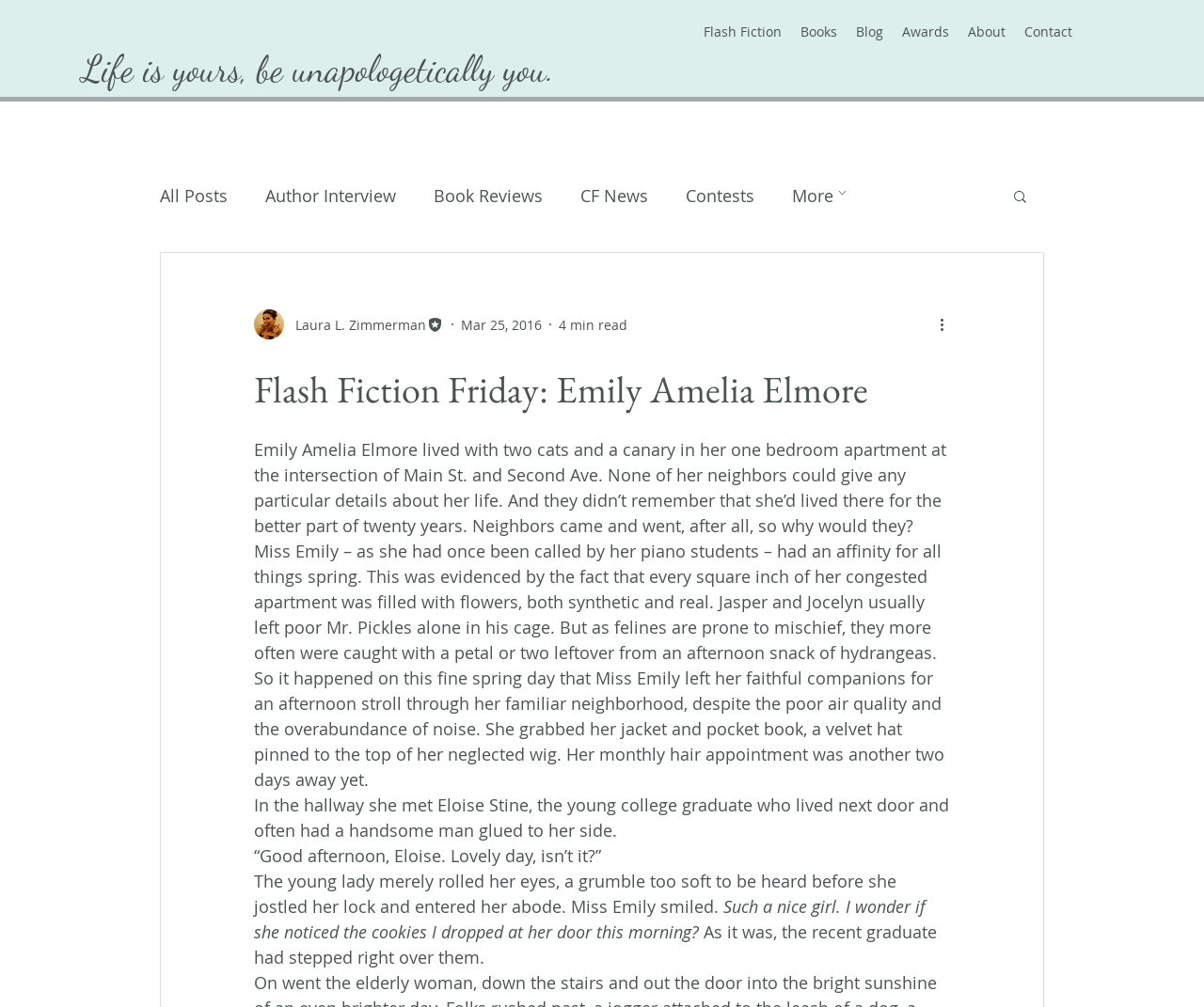Please identify the bounding box coordinates of the area that needs to be clicked to fulfill the following instruction: "Click on the 'More' button."

[0.658, 0.182, 0.707, 0.207]